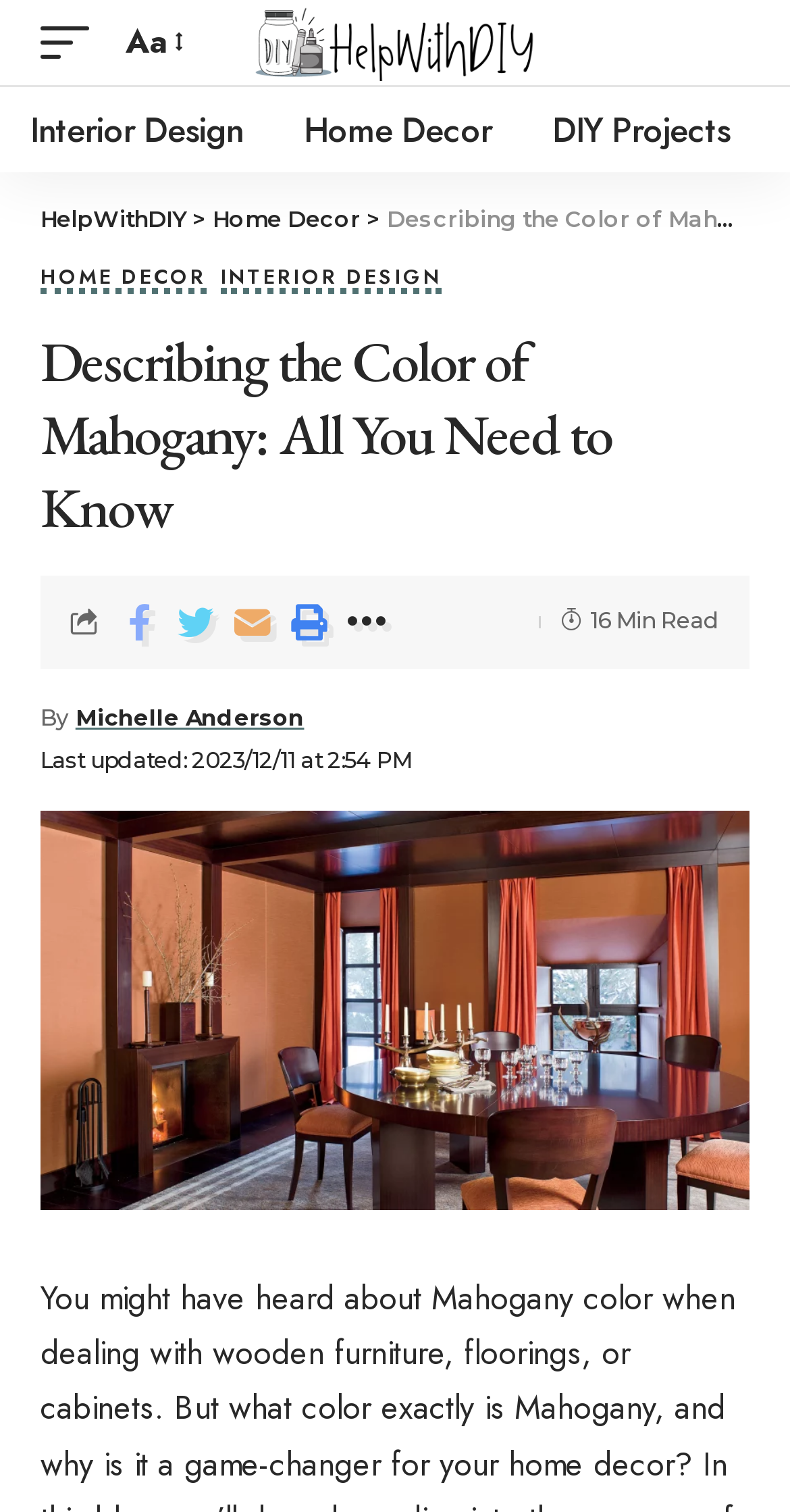Based on the element description: "aria-label="mobile trigger"", identify the bounding box coordinates for this UI element. The coordinates must be four float numbers between 0 and 1, listed as [left, top, right, bottom].

[0.051, 0.01, 0.138, 0.046]